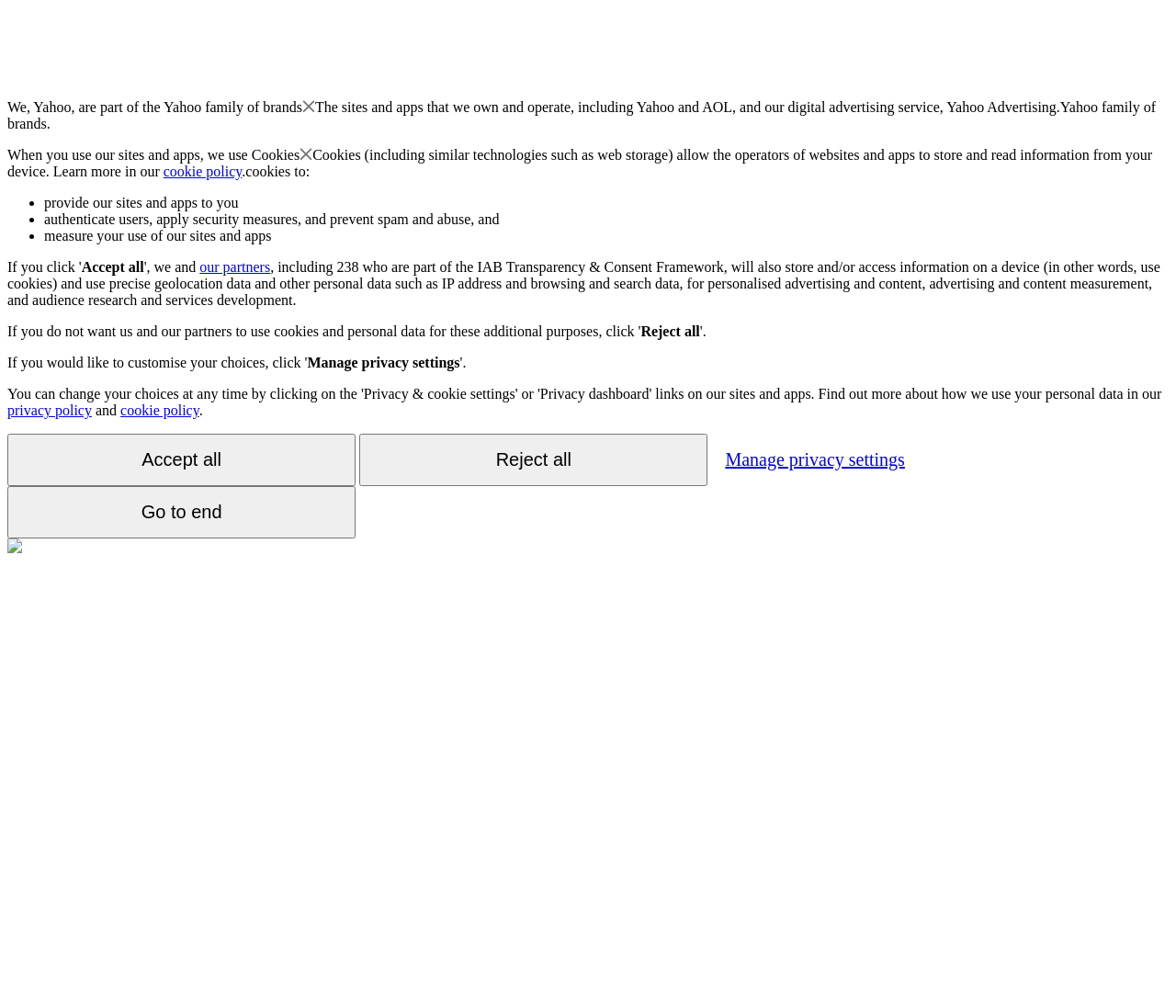Please identify the bounding box coordinates of the clickable element to fulfill the following instruction: "View the 'cookie policy'". The coordinates should be four float numbers between 0 and 1, i.e., [left, top, right, bottom].

[0.139, 0.162, 0.206, 0.178]